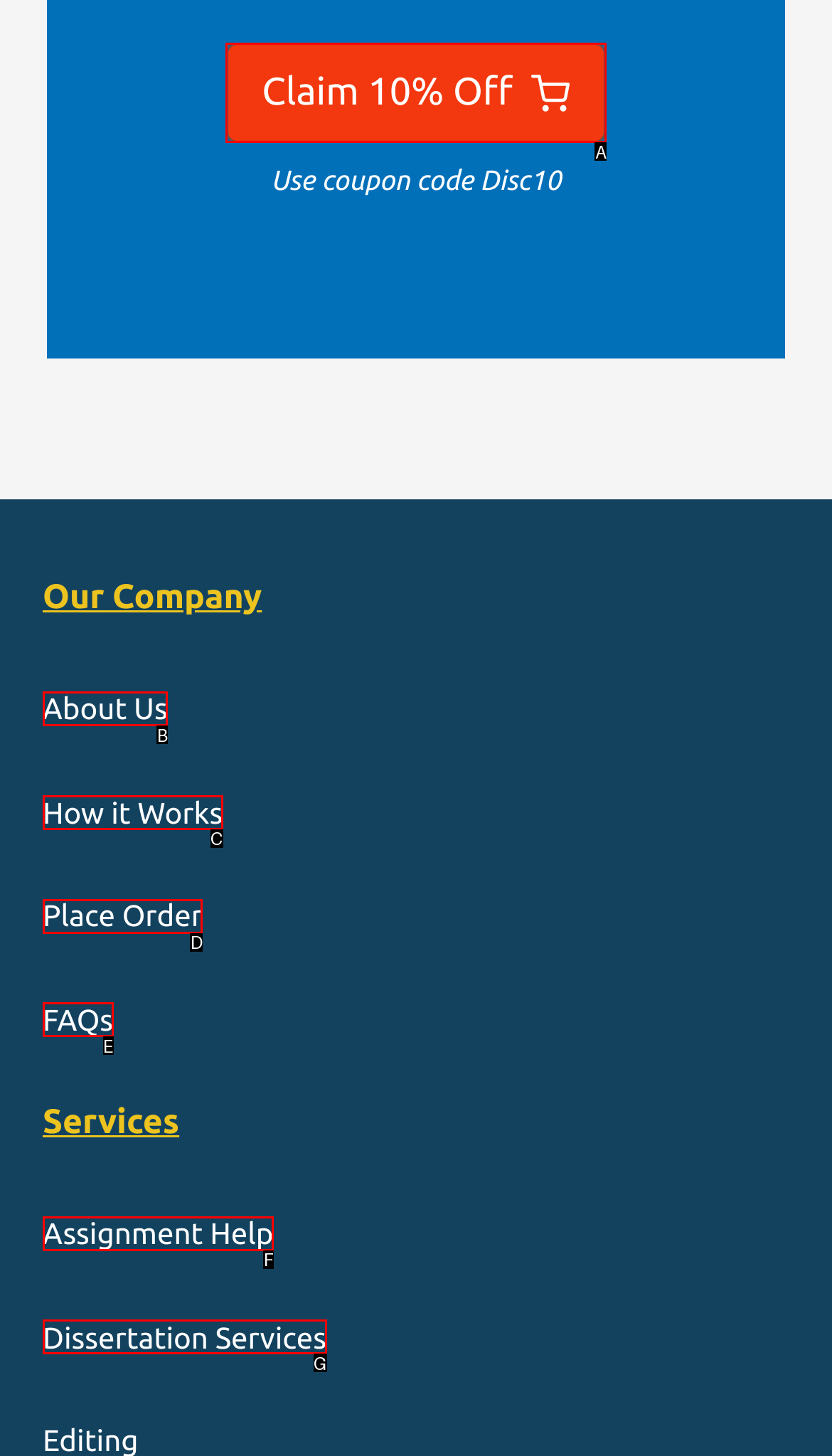Given the description: Transcripts, pick the option that matches best and answer with the corresponding letter directly.

None